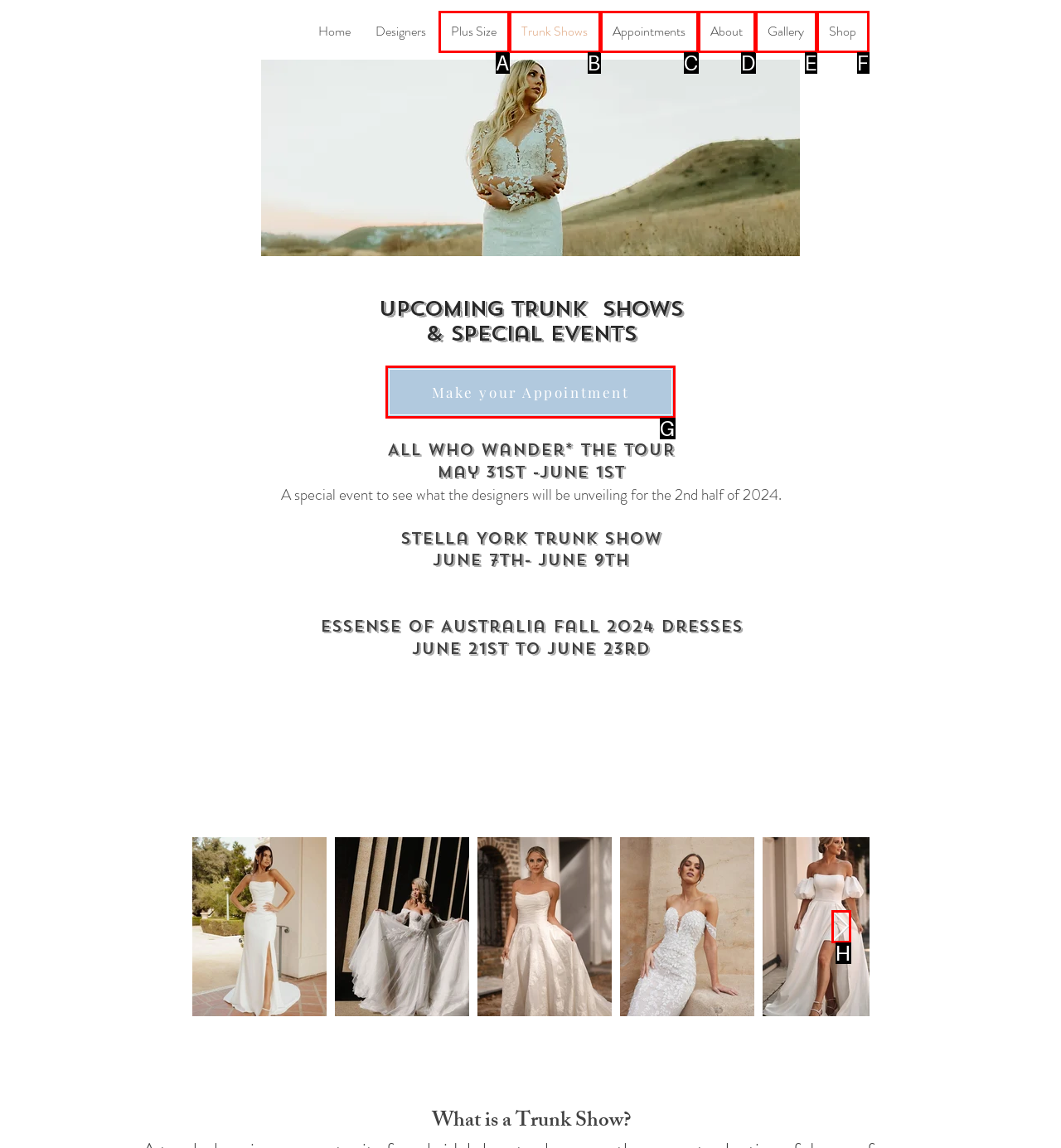For the given instruction: Make an appointment, determine which boxed UI element should be clicked. Answer with the letter of the corresponding option directly.

G